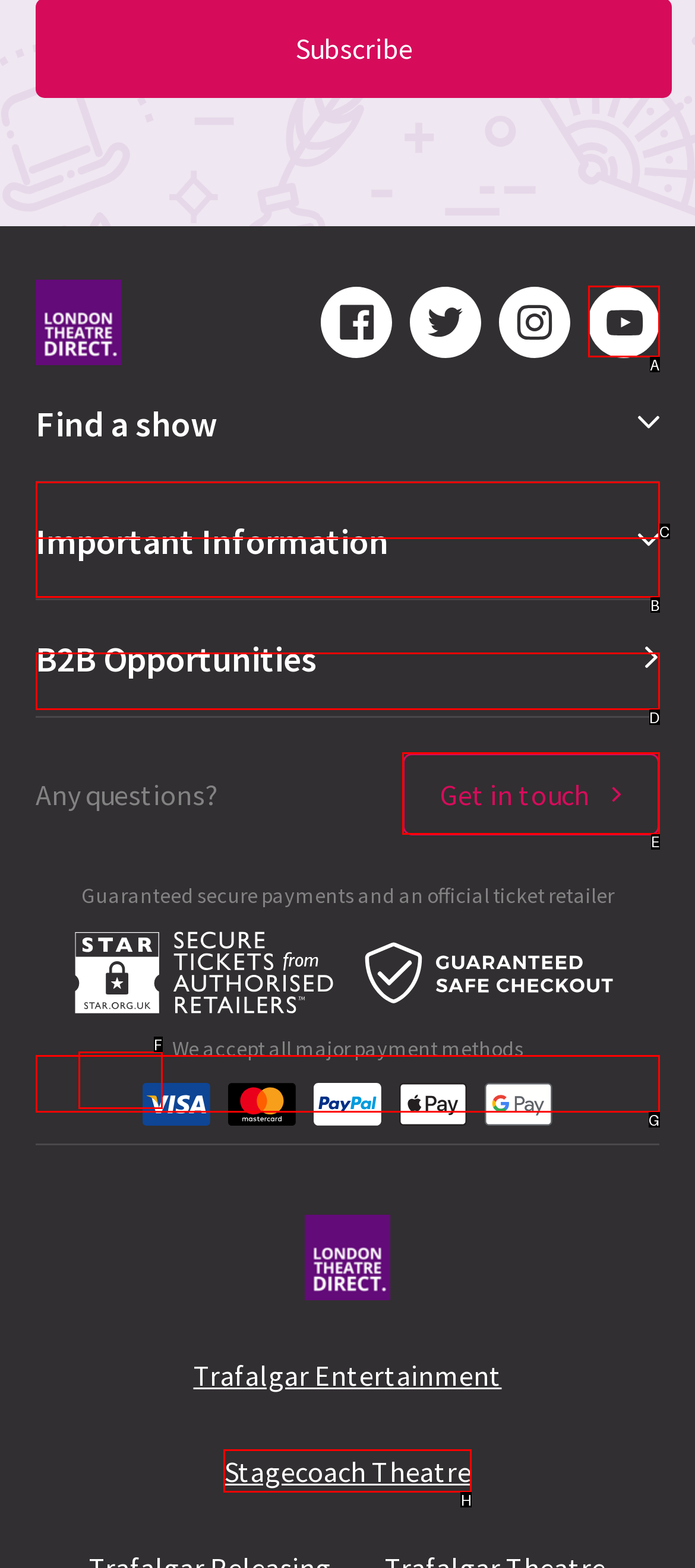Indicate the UI element to click to perform the task: Get in touch. Reply with the letter corresponding to the chosen element.

E